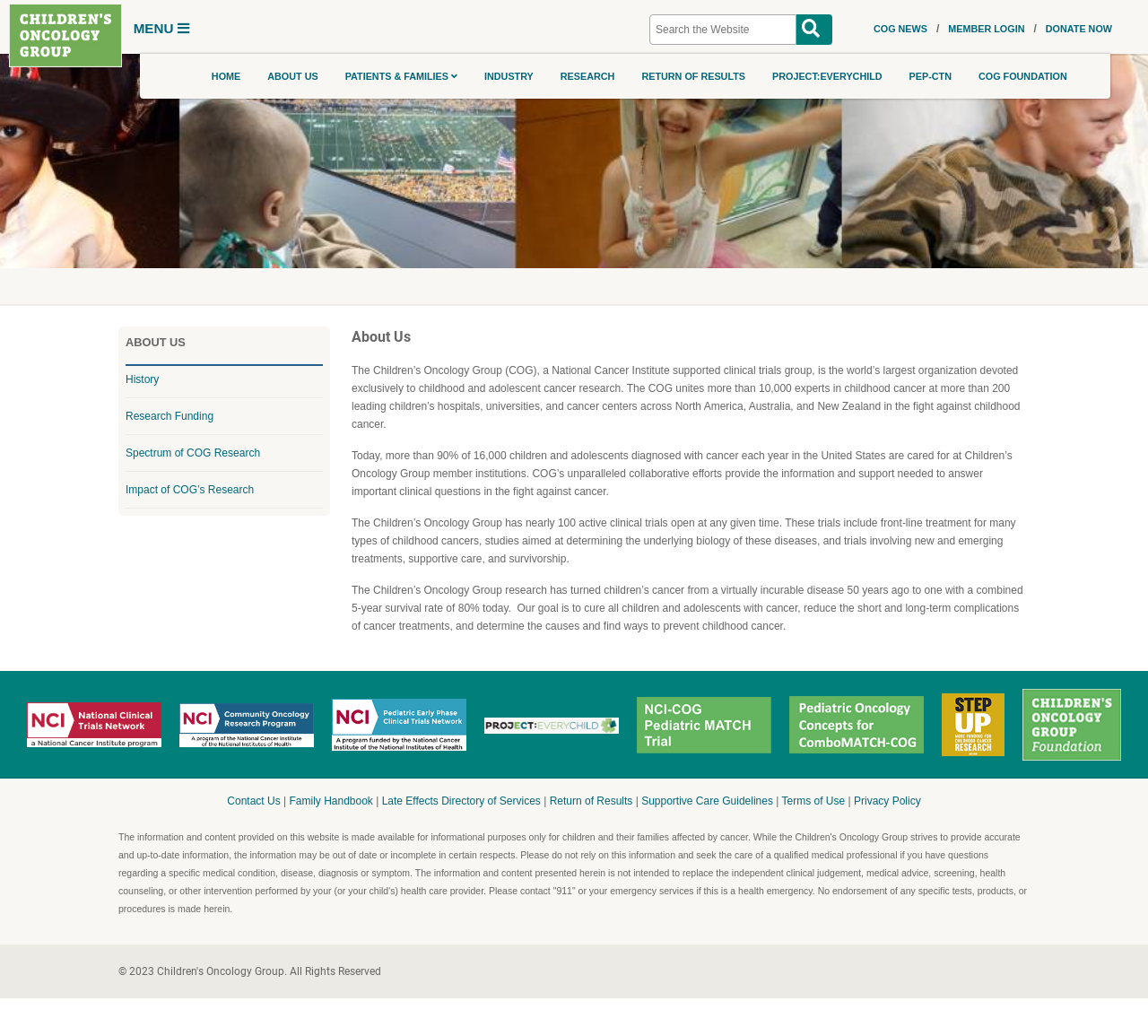What is the purpose of the COG?
Deliver a detailed and extensive answer to the question.

The purpose of the COG can be inferred from the first paragraph of the main content, which states that the COG is 'devoted exclusively to childhood and adolescent cancer research'. This suggests that the primary goal of the organization is to conduct research on cancer affecting children and adolescents.